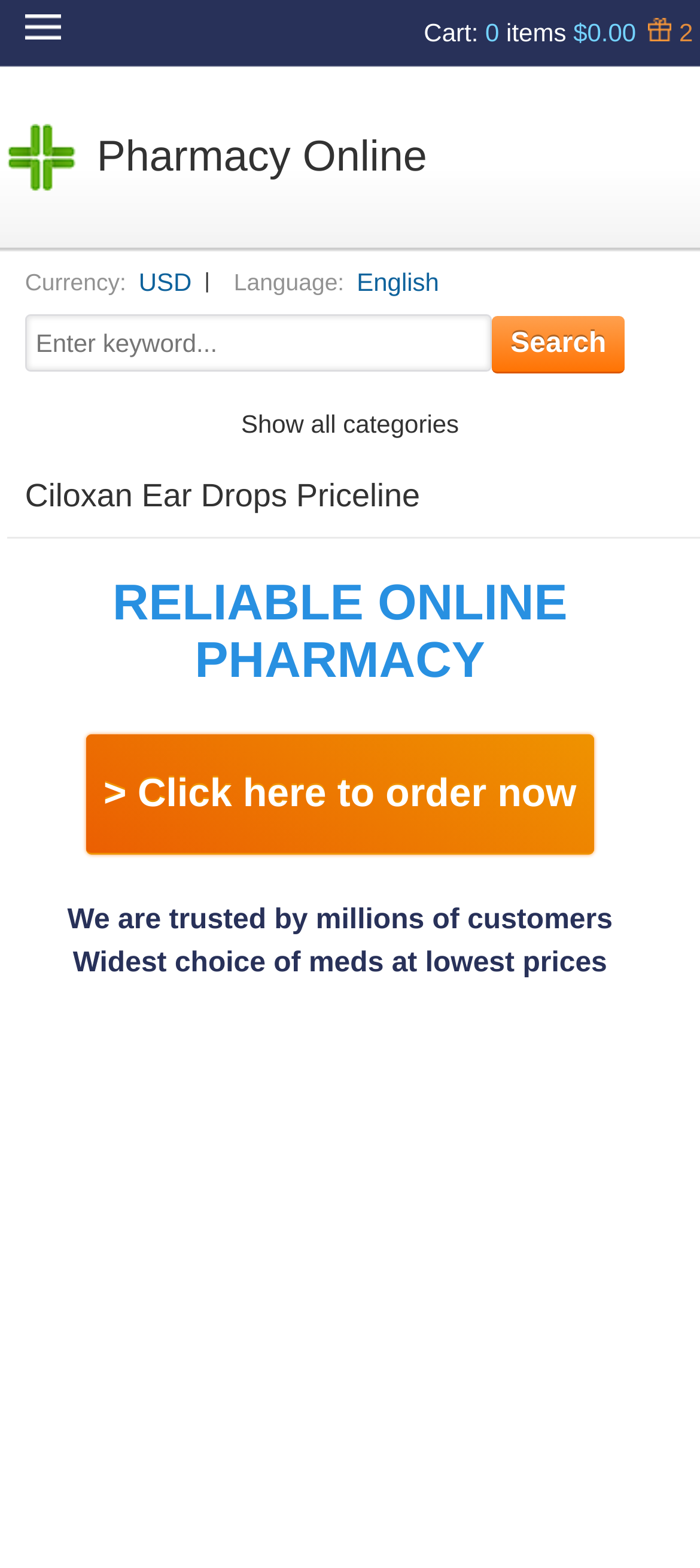Analyze and describe the webpage in a detailed narrative.

This webpage appears to be an online pharmacy store, specifically showcasing Ciloxan Ear Drops. At the top right corner, there is a cart section with the text "Cart" and "0 items" with a total cost of "$0.00". Next to it, there is a "Bonuses" section with the number "2". 

Below the top section, there is a table with a single row and cell containing a link to "Pharmacy Online". 

On the left side, there are several text labels and input fields, including "Currency:" with the selected option "USD", "Language:" with the selected option "English", and a search box with a placeholder text "Enter keyword..." and a "Search" button. 

In the middle of the page, there is a section with the title "Ciloxan Ear Drops Priceline" and a heading "RELIABLE ONLINE PHARMACY" in a larger font size. Below it, there is a call-to-action text "> Click here to order now". 

Further down, there are two more headings: "We are trusted by millions of customers" and "Widest choice of meds at lowest prices".